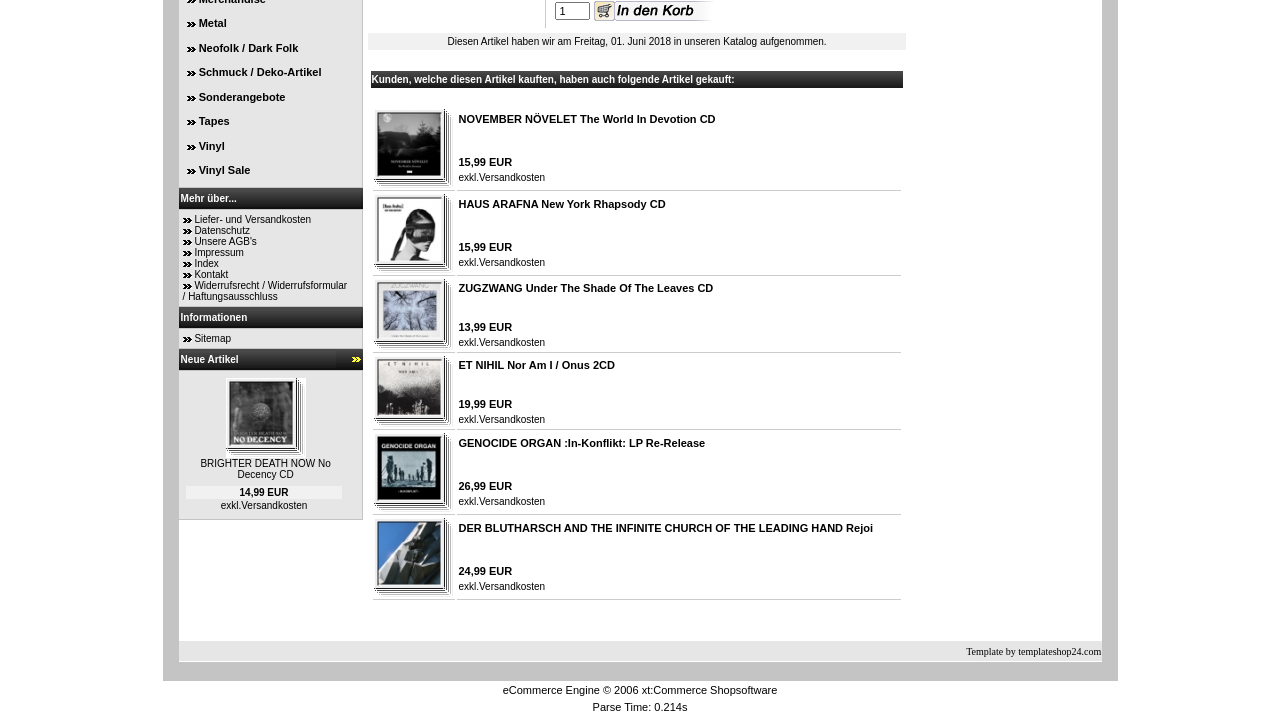Please determine the bounding box coordinates for the UI element described here. Use the format (top-left x, top-left y, bottom-right x, bottom-right y) with values bounded between 0 and 1: input value="1" name="products_qty" value="1"

[0.434, 0.003, 0.461, 0.028]